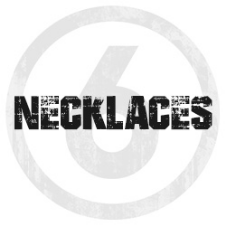Answer succinctly with a single word or phrase:
What is the primary focus of the graphic?

Necklaces